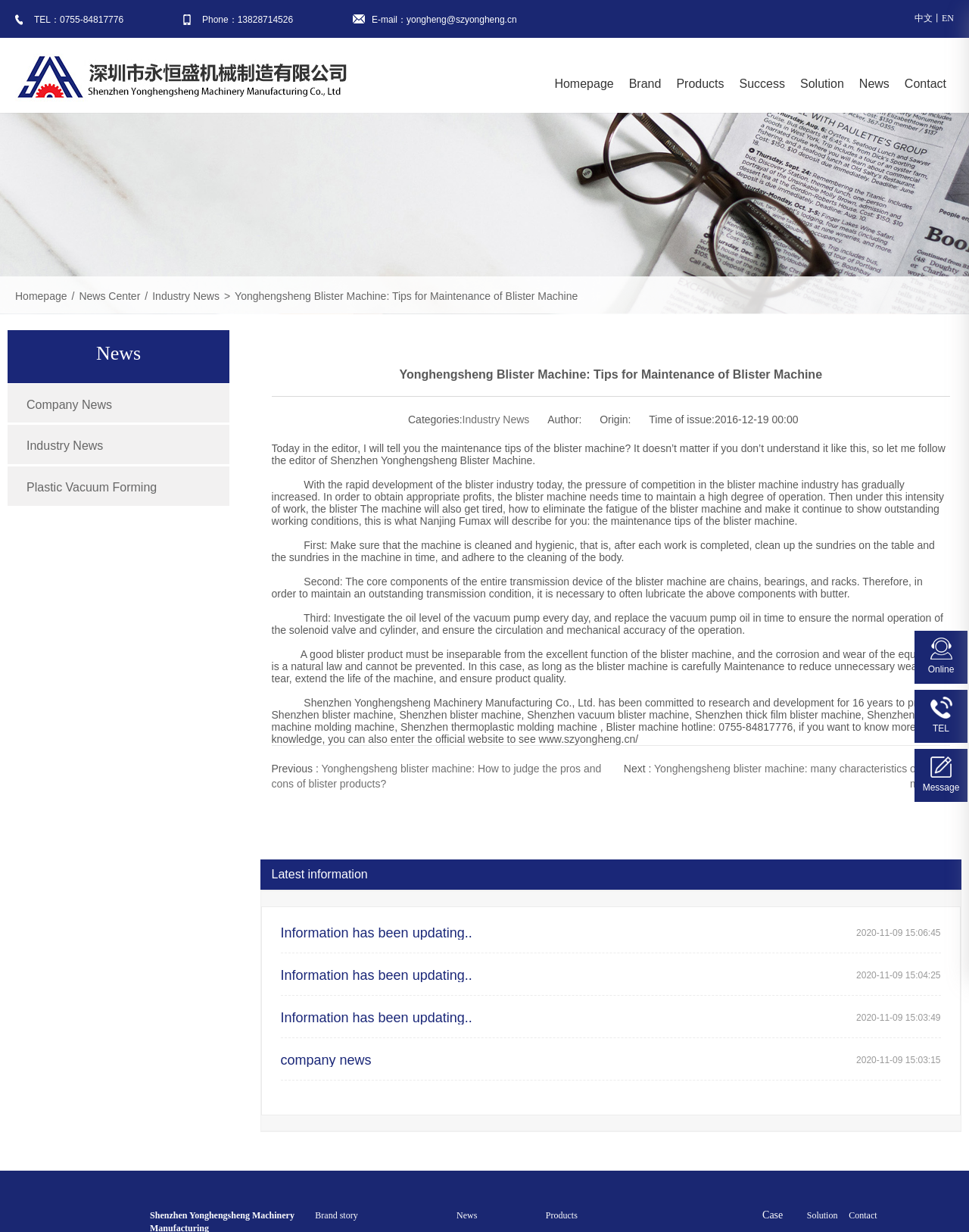Provide a comprehensive caption for the webpage.

This webpage is about Yonghengsheng Blister Machine, a company that manufactures blister machines. At the top of the page, there are contact information links, including phone numbers, email, and a link to the company's website in Chinese and English. Below this, there is a logo of the company with an image.

The main content of the page is an article titled "Yonghengsheng Blister Machine: Tips for Maintenance of Blister Machine". The article provides tips on how to maintain a blister machine, including cleaning the machine, lubricating its components, and checking the oil level of the vacuum pump. The article also mentions the importance of maintenance in ensuring the quality of blister products.

On the left side of the page, there are links to other articles, including "Company News", "Industry News", and "Plastic Vacuum Forming". There is also a section titled "Latest information" that lists recent updates to the website.

At the bottom of the page, there are links to other sections of the website, including "Brand story", "News", "Products", "Case", "Solution", and "Contact". There are also three images with links to online services, including online chat, phone, and message.

Overall, the webpage is focused on providing information about blister machines and their maintenance, as well as promoting the company's products and services.